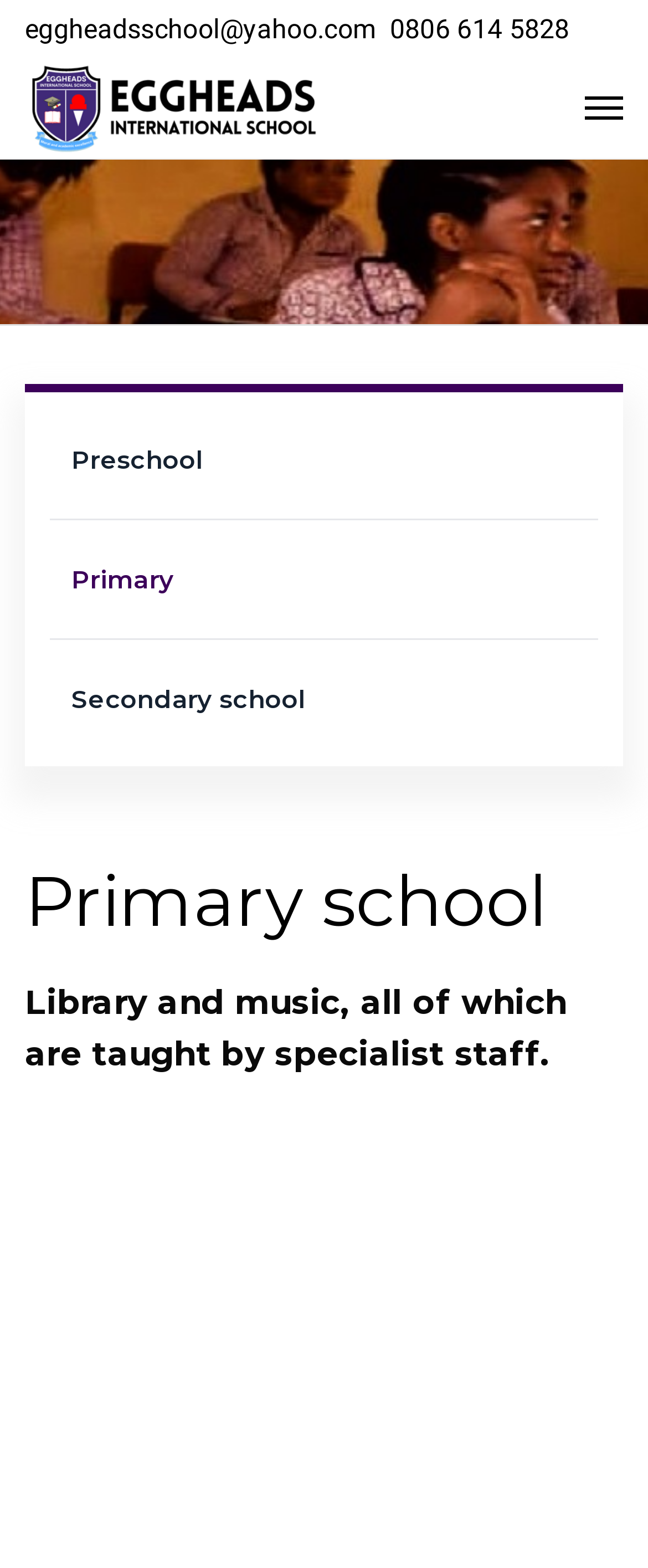What levels of education are offered by the school? Analyze the screenshot and reply with just one word or a short phrase.

Preschool, Primary, Secondary